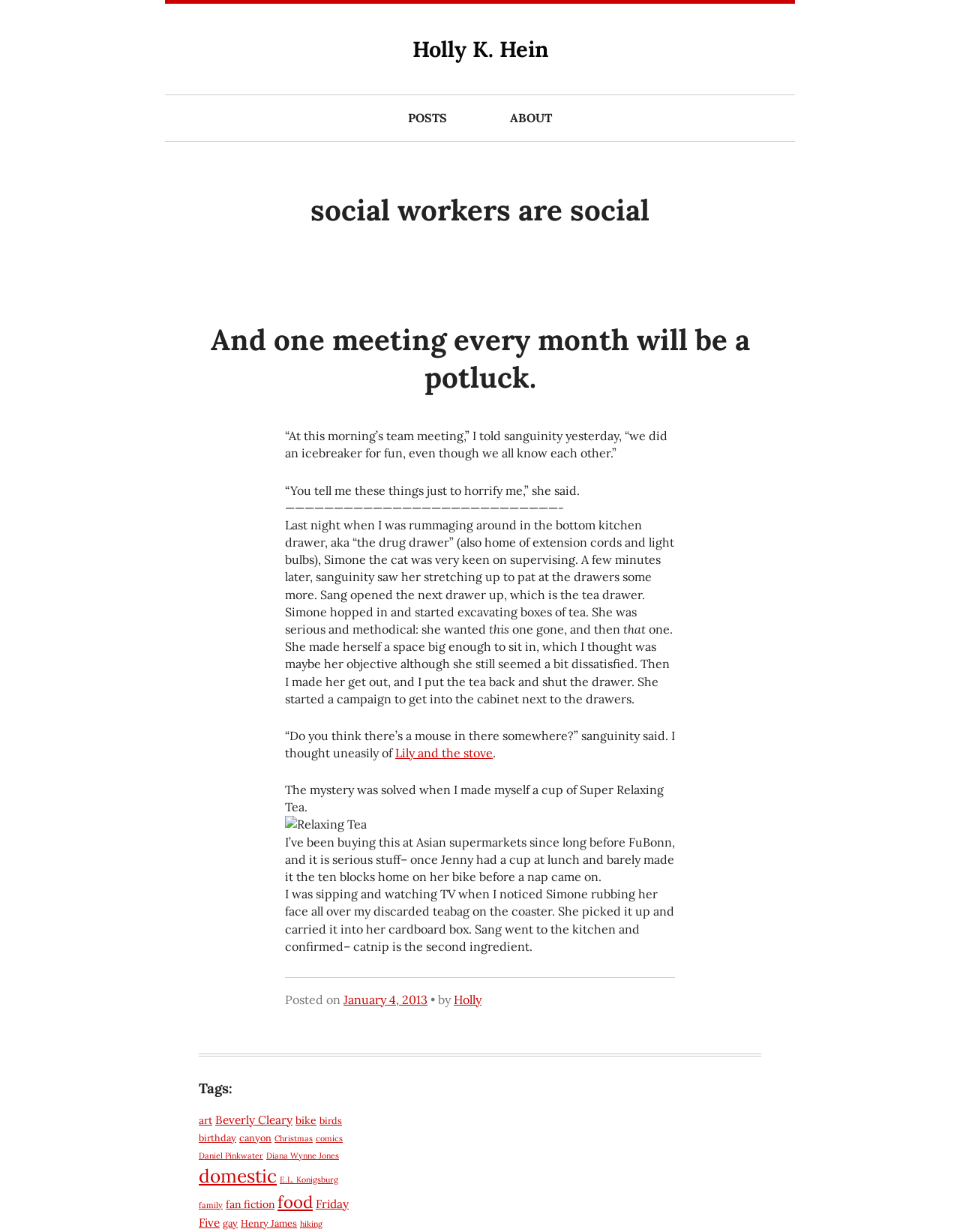Could you find the bounding box coordinates of the clickable area to complete this instruction: "Read the article titled 'And one meeting every month will be a potluck'"?

[0.207, 0.261, 0.793, 0.322]